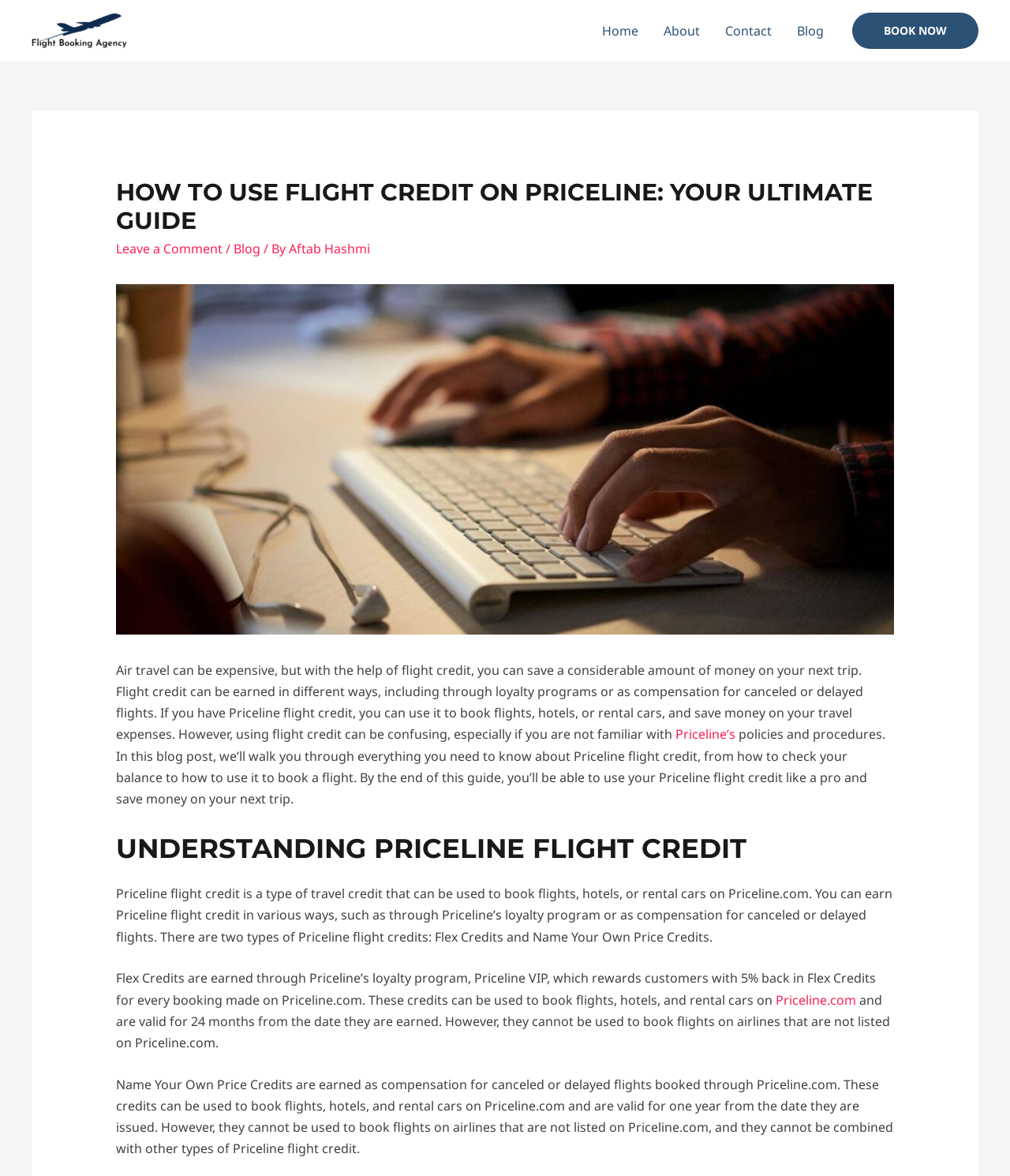Look at the image and give a detailed response to the following question: What is the purpose of the blog post?

The blog post aims to provide a comprehensive guide to users on how to use Priceline flight credit, including how to check their balance, use it strategically, and take advantage of rewards programs, as stated in the meta description.